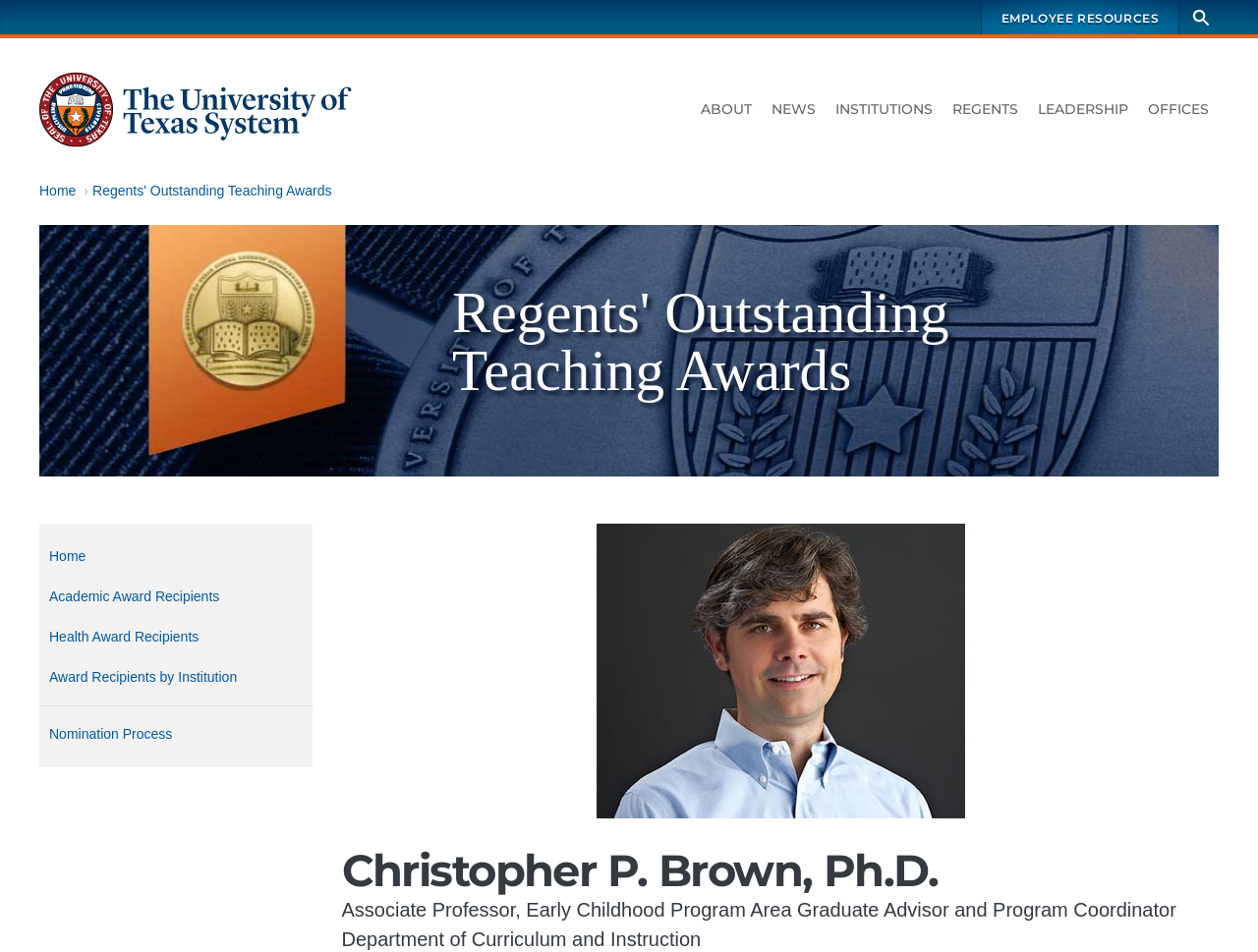Identify the bounding box coordinates for the element you need to click to achieve the following task: "Nominate for the Regents' Outstanding Teaching Awards". Provide the bounding box coordinates as four float numbers between 0 and 1, in the form [left, top, right, bottom].

[0.031, 0.75, 0.248, 0.792]